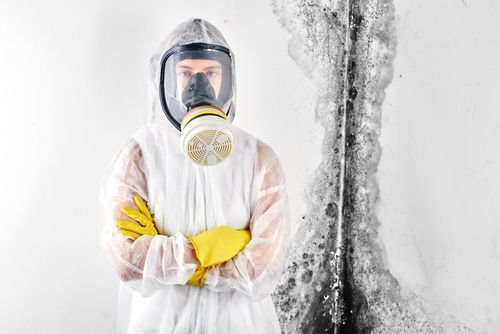Elaborate on all the key elements and details present in the image.

This image depicts a professional mold remediator standing confidently in front of a wall affected by mold growth. The individual is dressed in a protective suit, complete with a mask and gloves, highlighting the necessary precautions taken when handling mold and mildew issues. The mold is visibly growing on the wall, illustrating the potential health threats associated with exposure to mold spores, particularly for individuals with chronic health conditions or weakened immune systems. The scene underscores the importance of proper mold remediation services in ensuring a safe living environment, as mold can thrive in damp conditions and rapid response to moisture issues is essential for health and safety.